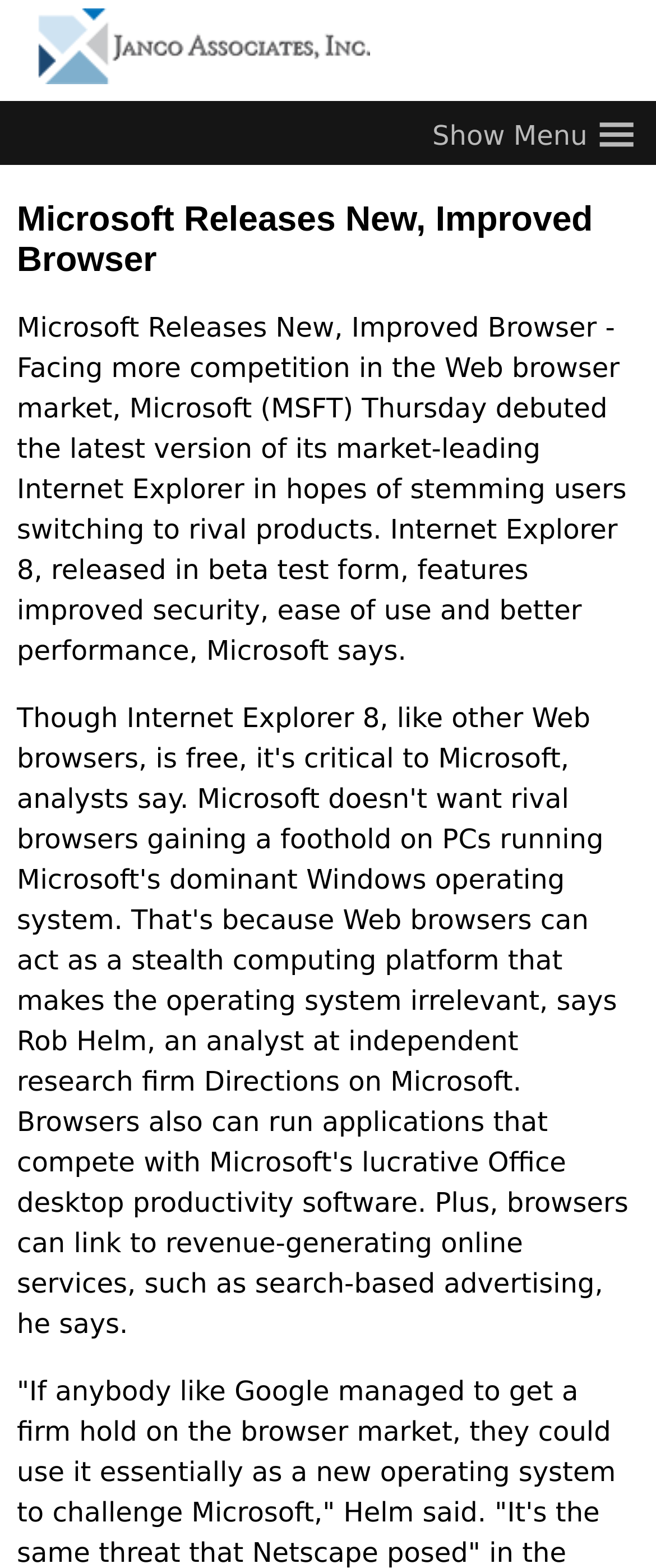Determine the webpage's heading and output its text content.

Microsoft Releases New, Improved Browser